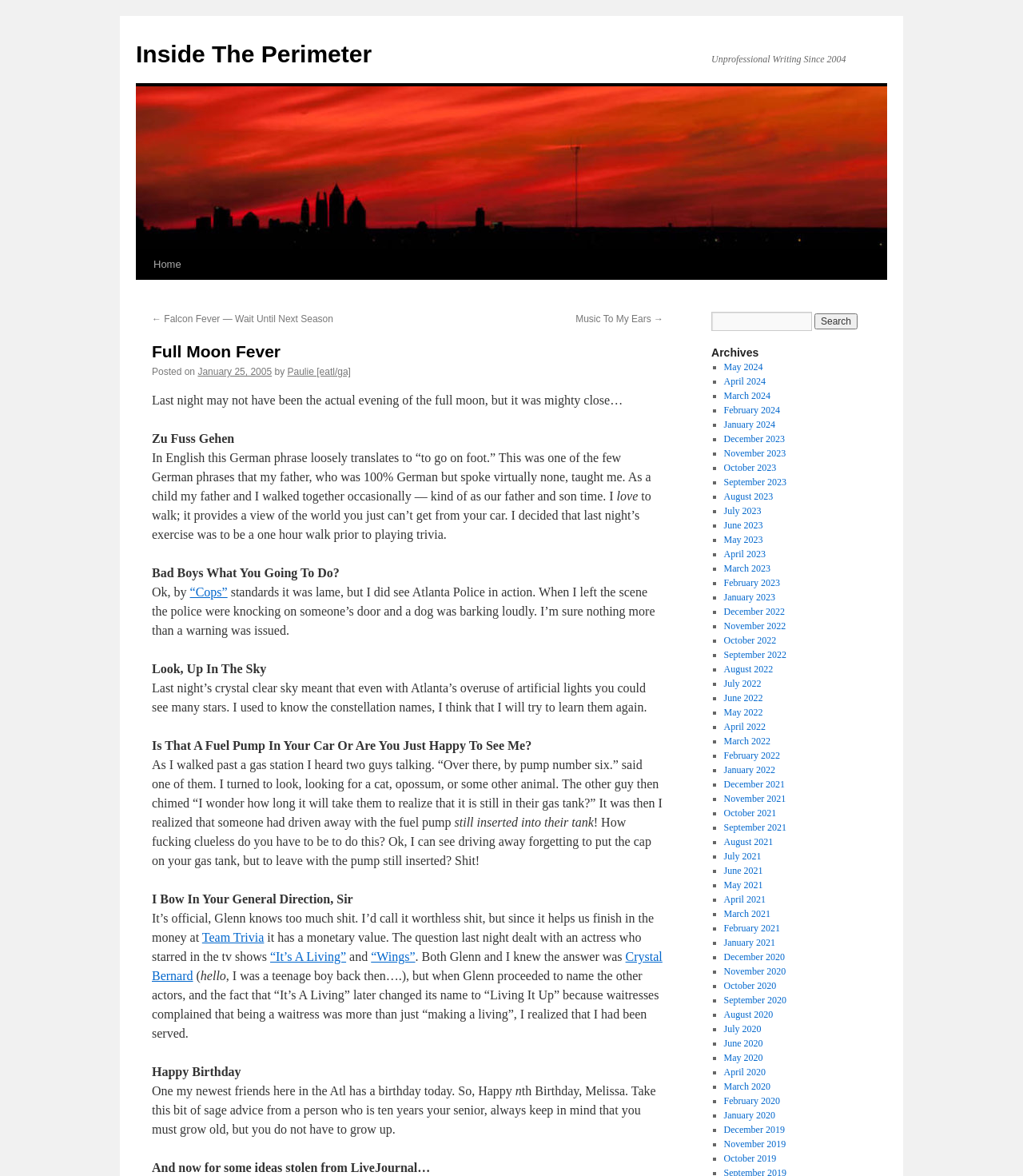Locate the bounding box coordinates of the element to click to perform the following action: 'Go to Home page'. The coordinates should be given as four float values between 0 and 1, in the form of [left, top, right, bottom].

[0.142, 0.212, 0.185, 0.238]